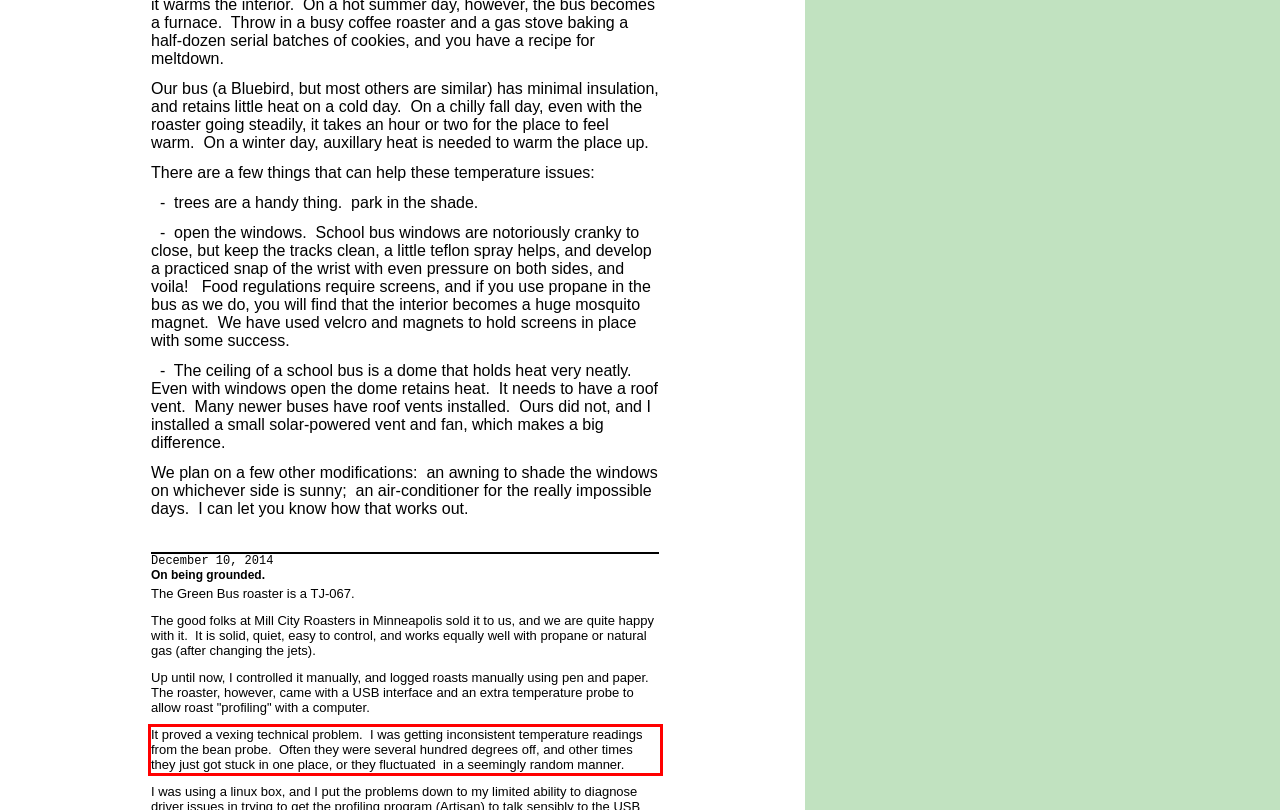You are provided with a screenshot of a webpage that includes a UI element enclosed in a red rectangle. Extract the text content inside this red rectangle.

It proved a vexing technical problem. I was getting inconsistent temperature readings from the bean probe. Often they were several hundred degrees off, and other times they just got stuck in one place, or they fluctuated in a seemingly random manner.